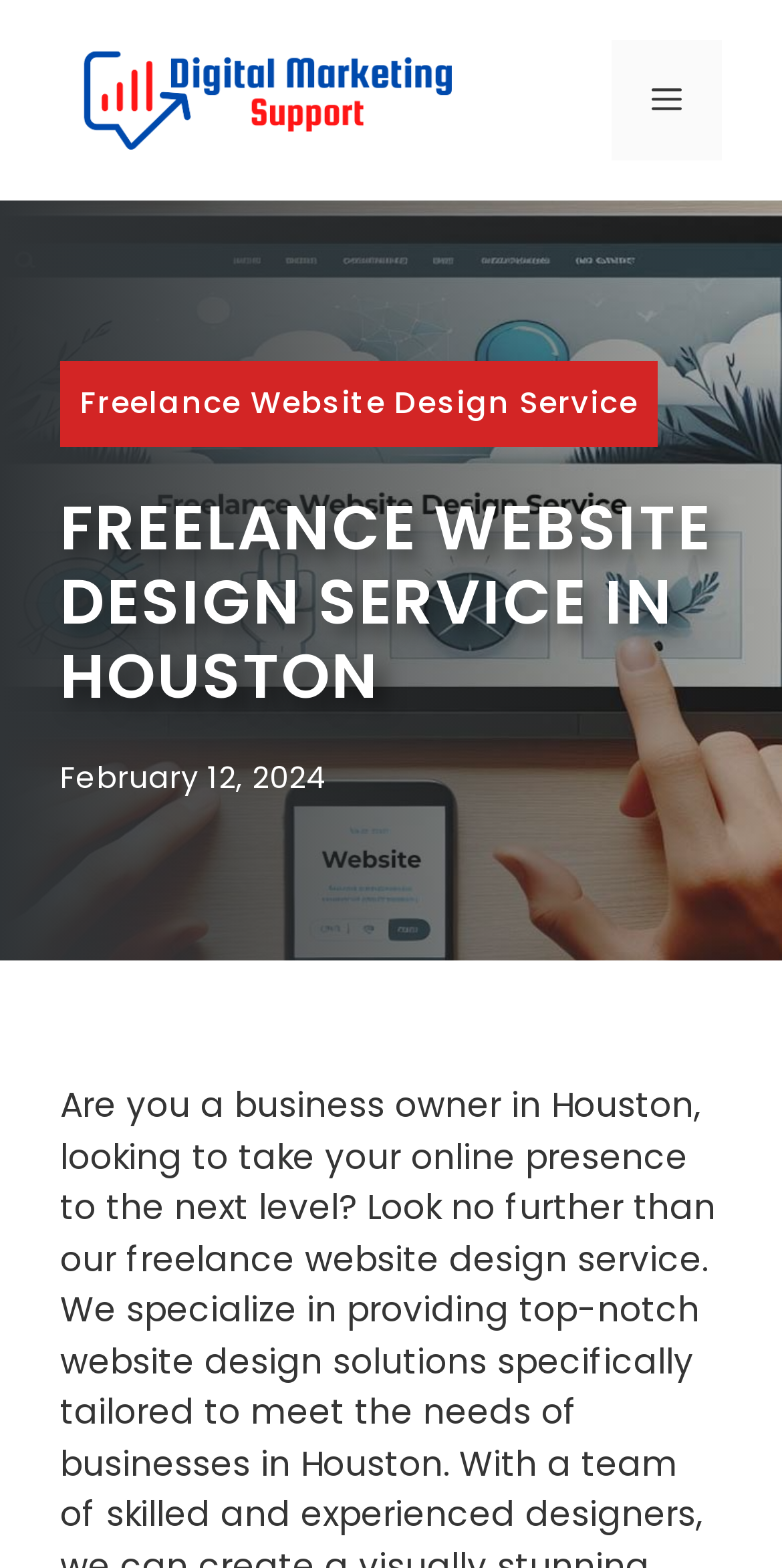Is the navigation menu expanded?
Please give a detailed answer to the question using the information shown in the image.

I checked the button 'MENU' and found that its 'expanded' property is set to 'False', which indicates that the navigation menu is not expanded.